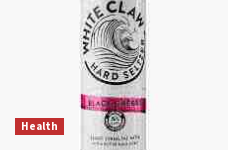Create a vivid and detailed description of the image.

The image features a can of White Claw Hard Seltzer, specifically highlighting the Black Cherry flavor. The design showcases the brand's iconic logo, which features a stylized wave, symbolizing a refreshing and adventurous experience. Additionally, a bold red label reading "Health" is prominently displayed, possibly indicating a discussion about the health implications or benefits of consuming hard seltzer. The visual appeals to consumers looking for a light, flavorful beverage option, particularly popular among those seeking lower-calorie alcoholic drinks. White Claw has gained significant popularity as a go-to choice in the hard seltzer market, often associated with social gatherings and outdoor activities.